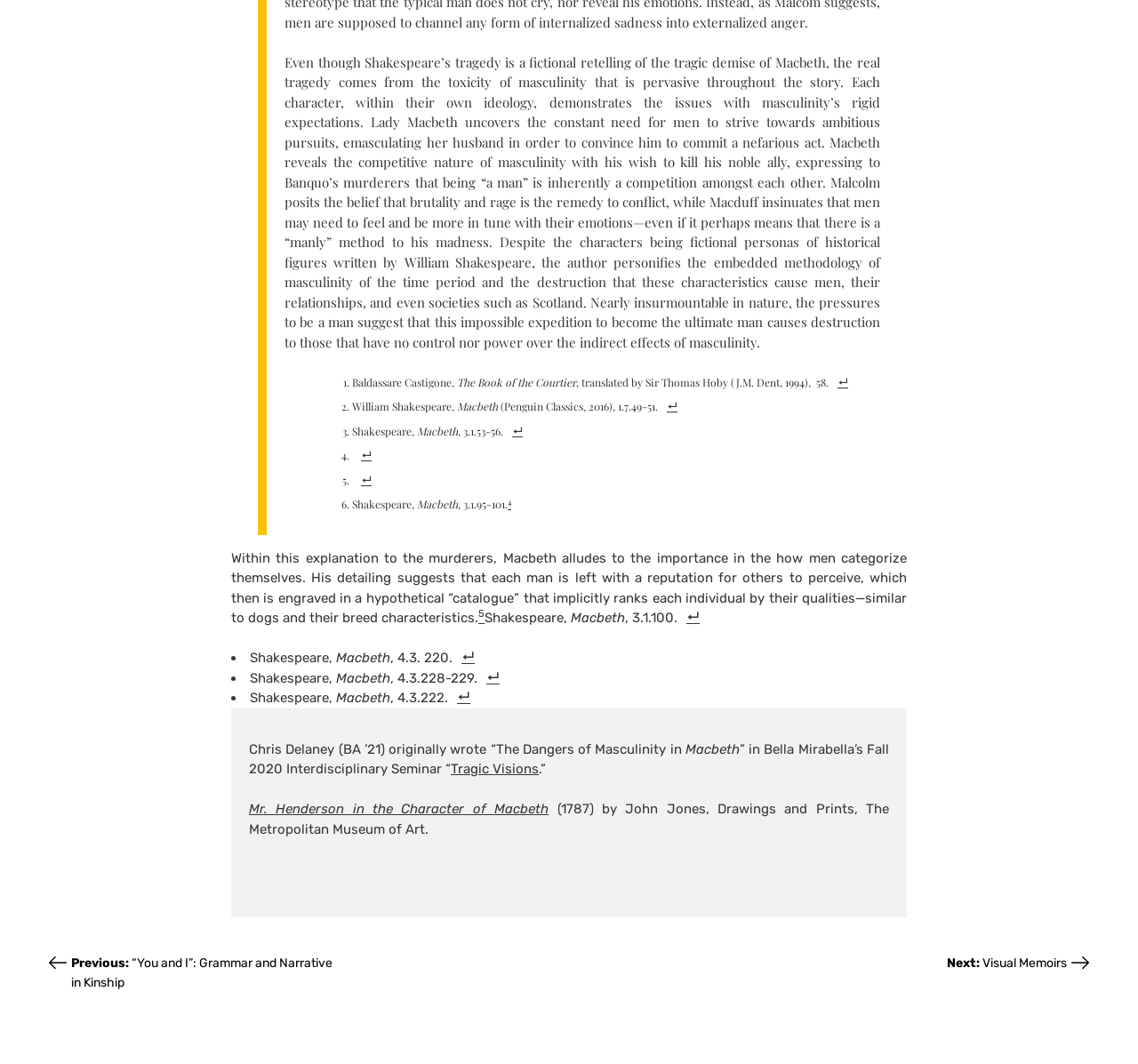What is the source of the image mentioned?
Please provide a comprehensive answer based on the visual information in the image.

The webpage mentions an image of 'Mr. Henderson in the Character of Macbeth' (1787) by John Jones, which is part of the Drawings and Prints collection at The Metropolitan Museum of Art.